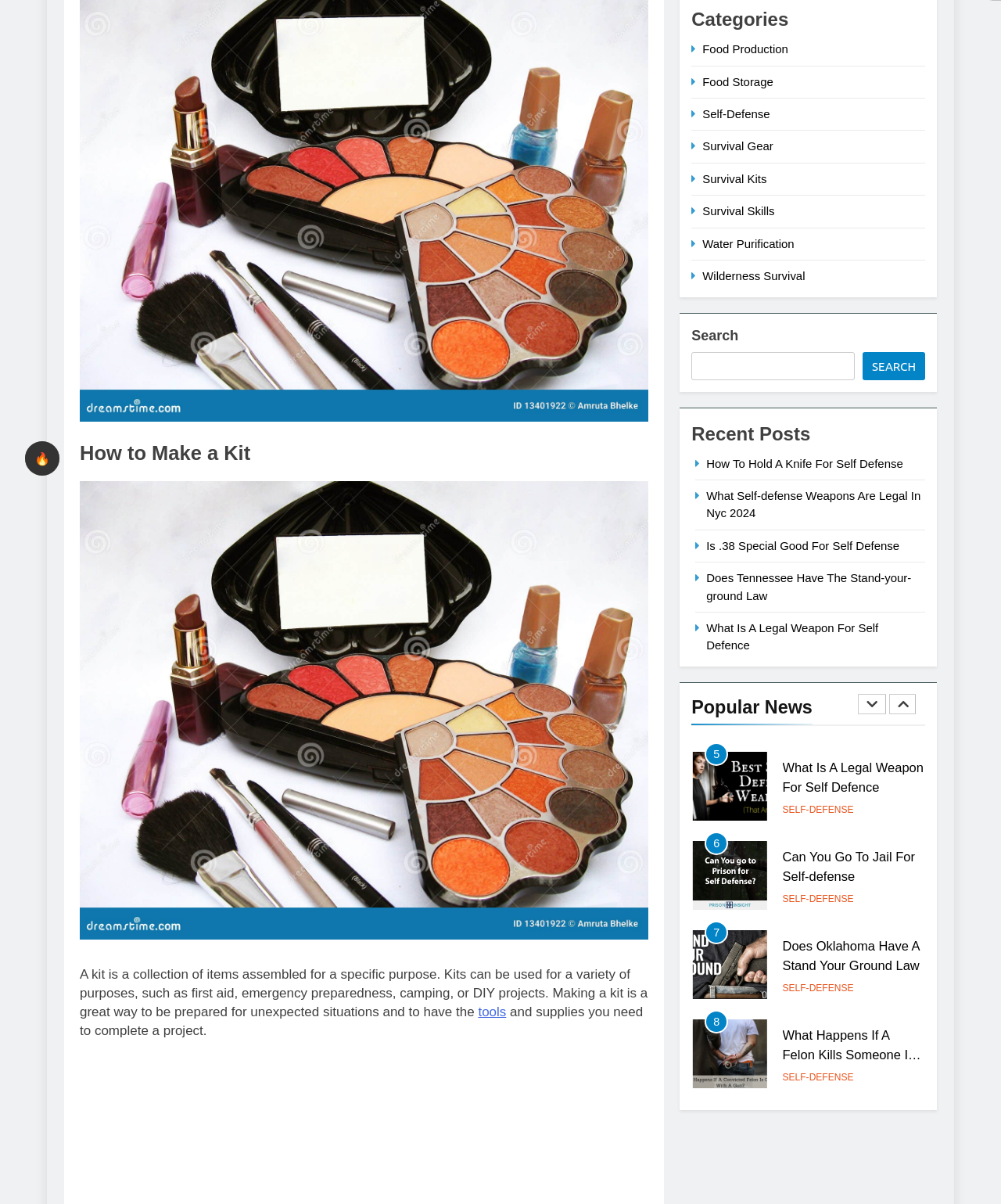From the screenshot, find the bounding box of the UI element matching this description: "parent_node: SEARCH name="s"". Supply the bounding box coordinates in the form [left, top, right, bottom], each a float between 0 and 1.

[0.691, 0.292, 0.854, 0.315]